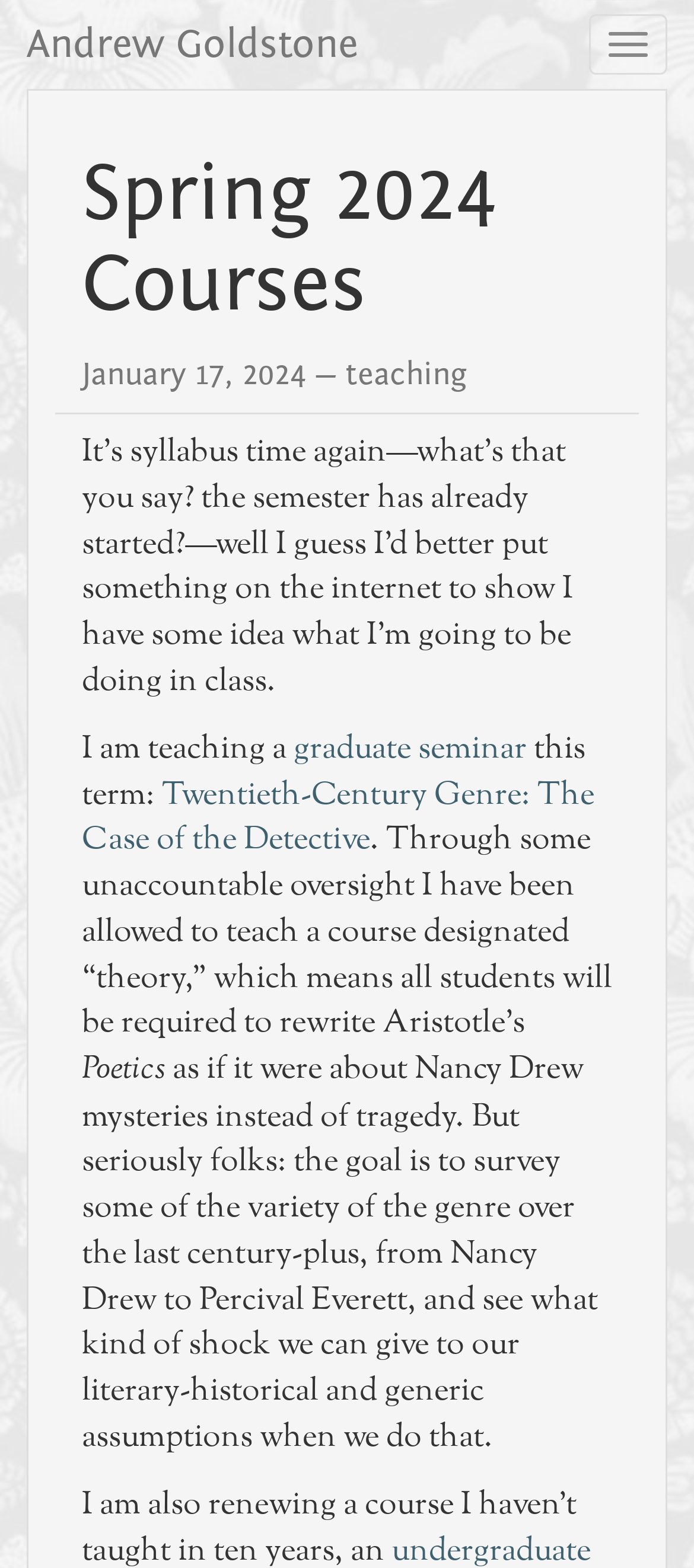Using the information in the image, could you please answer the following question in detail:
What is the focus of the Twentieth-Century Genre course?

The focus of the Twentieth-Century Genre course is on the detective genre, as mentioned in the text, which will survey the variety of the genre over the last century-plus, from Nancy Drew to Percival Everett.